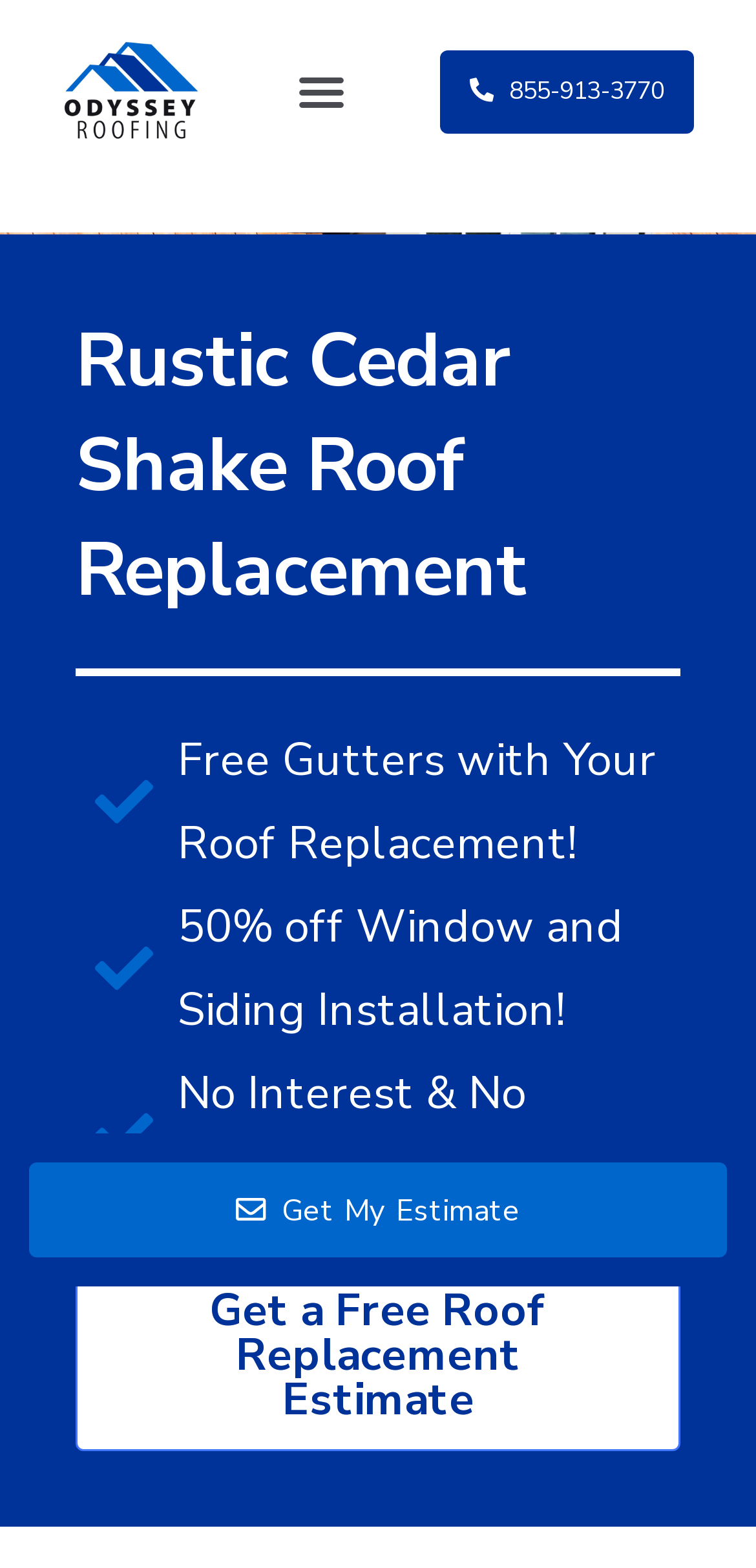Explain the webpage in detail, including its primary components.

The webpage is about Odyssey Roofing, a premier roofing company serving Naperville, Chicago, Milwaukee, and Northern Indiana. At the top left, there is a link and an image with the company's description. Next to it, on the top right, is a button labeled "Menu Toggle". 

Below the top section, there is a prominent heading "Rustic Cedar Shake Roof Replacement" that takes up most of the width. Underneath the heading, there are three promotional texts: "Free Gutters with Your Roof Replacement!", "50% off Window and Siding Installation!", and "No Interest & No Payments Until 2025!". These texts are aligned to the left and stacked vertically.

On the right side of the promotional texts, there is a call-to-action link "Get a Free Roof Replacement Estimate". At the bottom of the page, there is another call-to-action link "Get My Estimate" that spans almost the entire width of the page. Additionally, there is a phone number "855-913-3770" displayed prominently on the page.